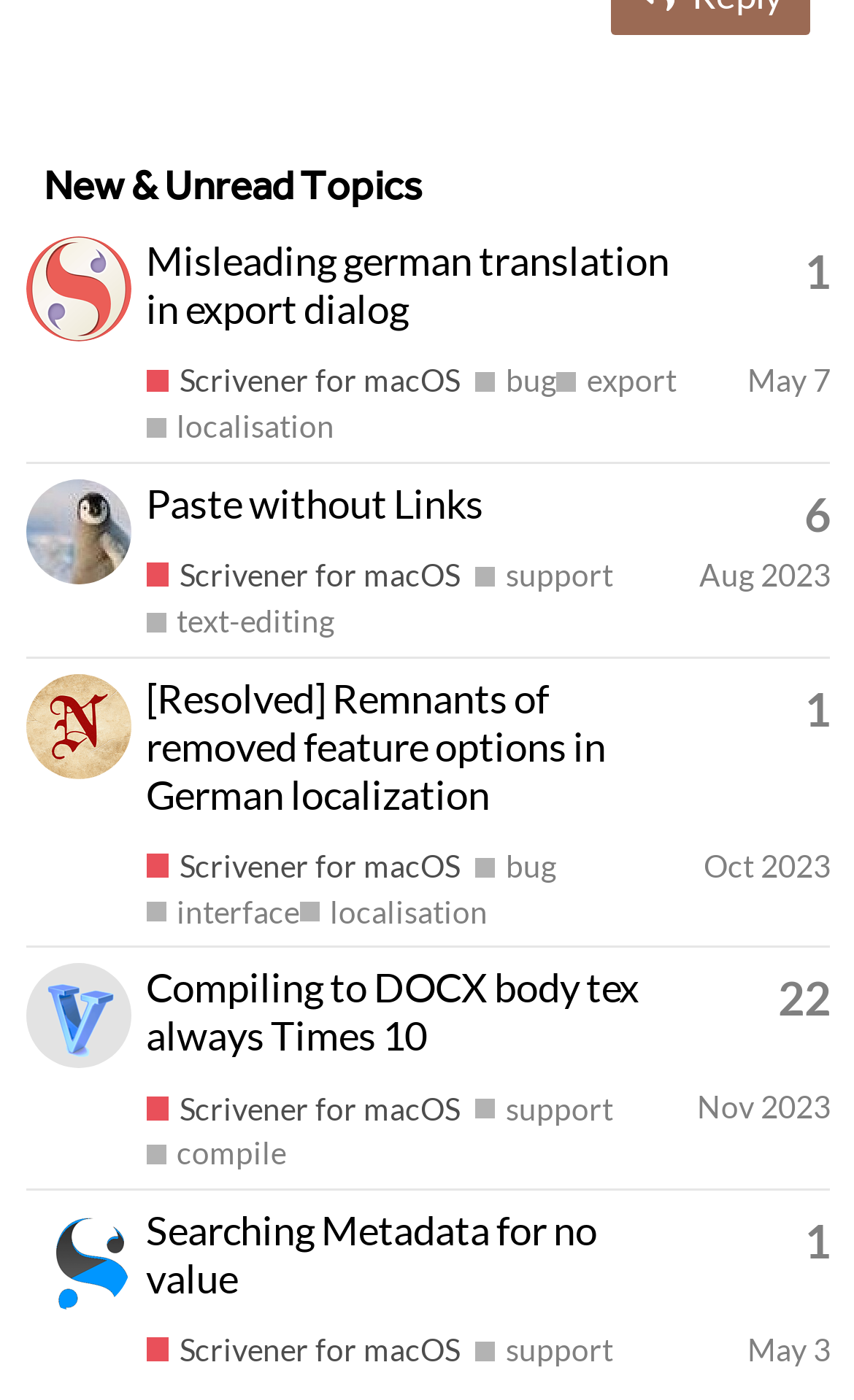Provide the bounding box coordinates of the HTML element described by the text: "Aug 2023".

[0.819, 0.396, 0.973, 0.422]